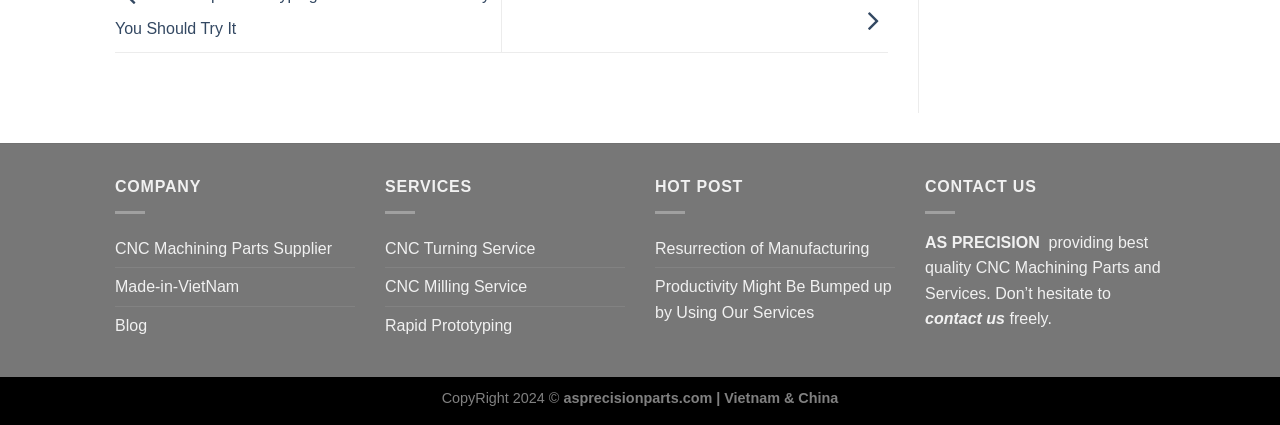Find the bounding box coordinates of the element to click in order to complete this instruction: "go to Blog". The bounding box coordinates must be four float numbers between 0 and 1, denoted as [left, top, right, bottom].

[0.09, 0.722, 0.115, 0.81]